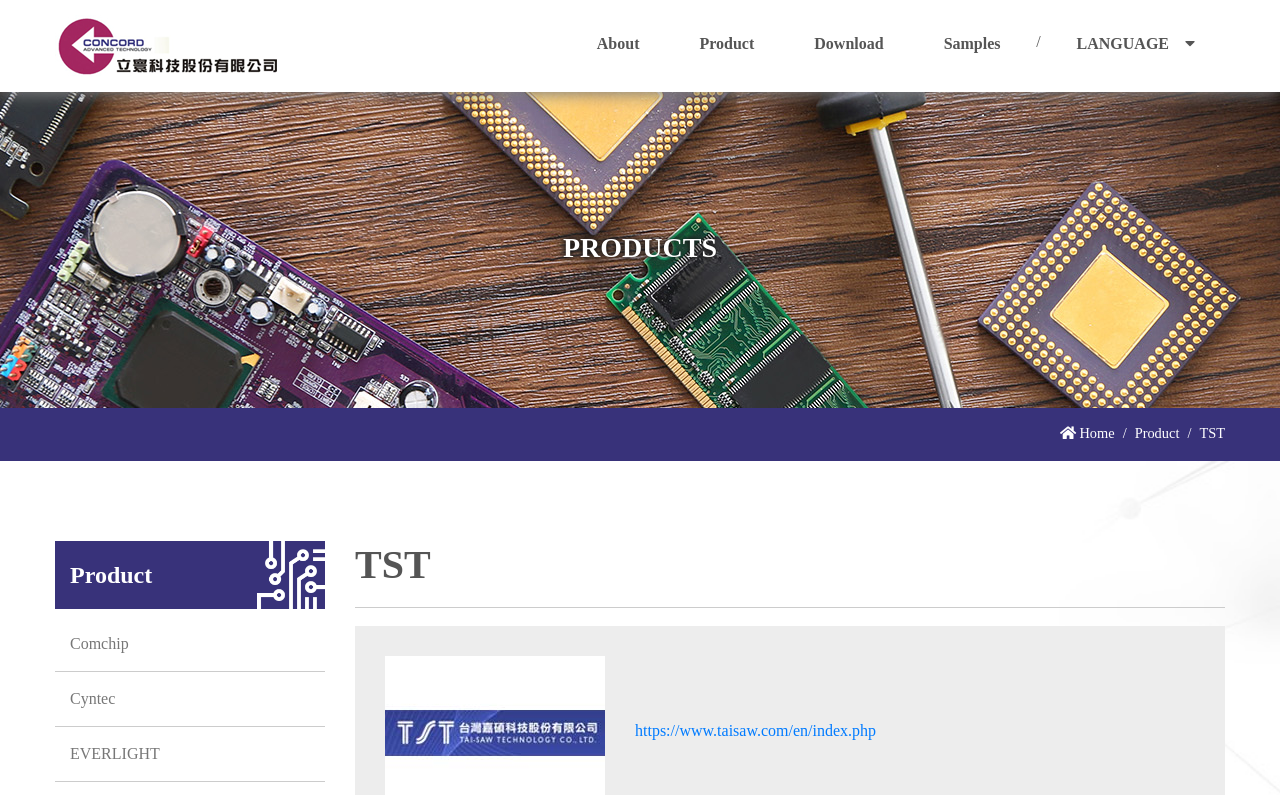Find the bounding box coordinates for the area you need to click to carry out the instruction: "View the Comchip product". The coordinates should be four float numbers between 0 and 1, indicated as [left, top, right, bottom].

[0.043, 0.777, 0.254, 0.845]